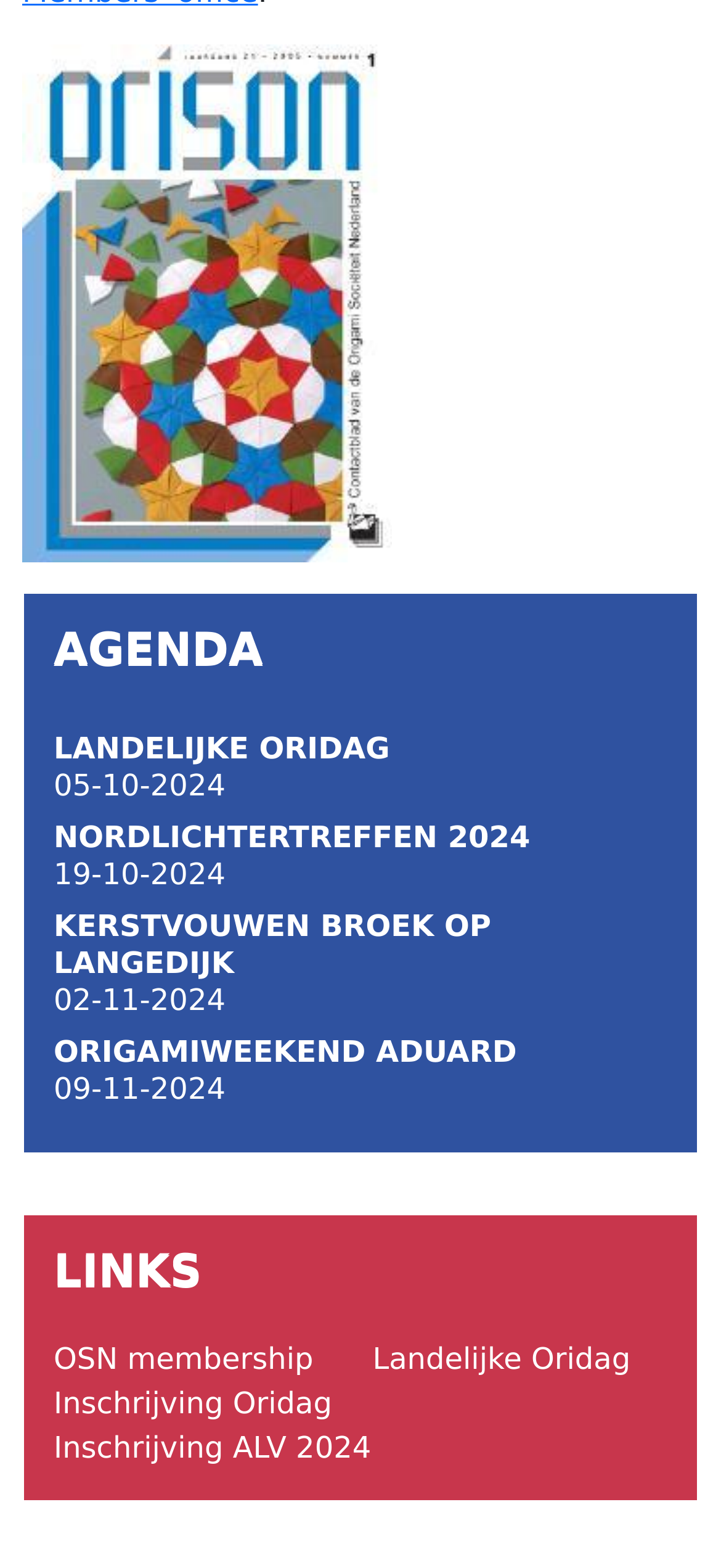How many links are under the 'LINKS' navigation?
Please give a detailed and elaborate answer to the question based on the image.

I found the navigation element 'LINKS' and counted the number of links under it, which are 'OSN membership', 'Landelijke Oridag', 'Inschrijving Oridag', and 'Inschrijving ALV 2024', totaling 4 links.